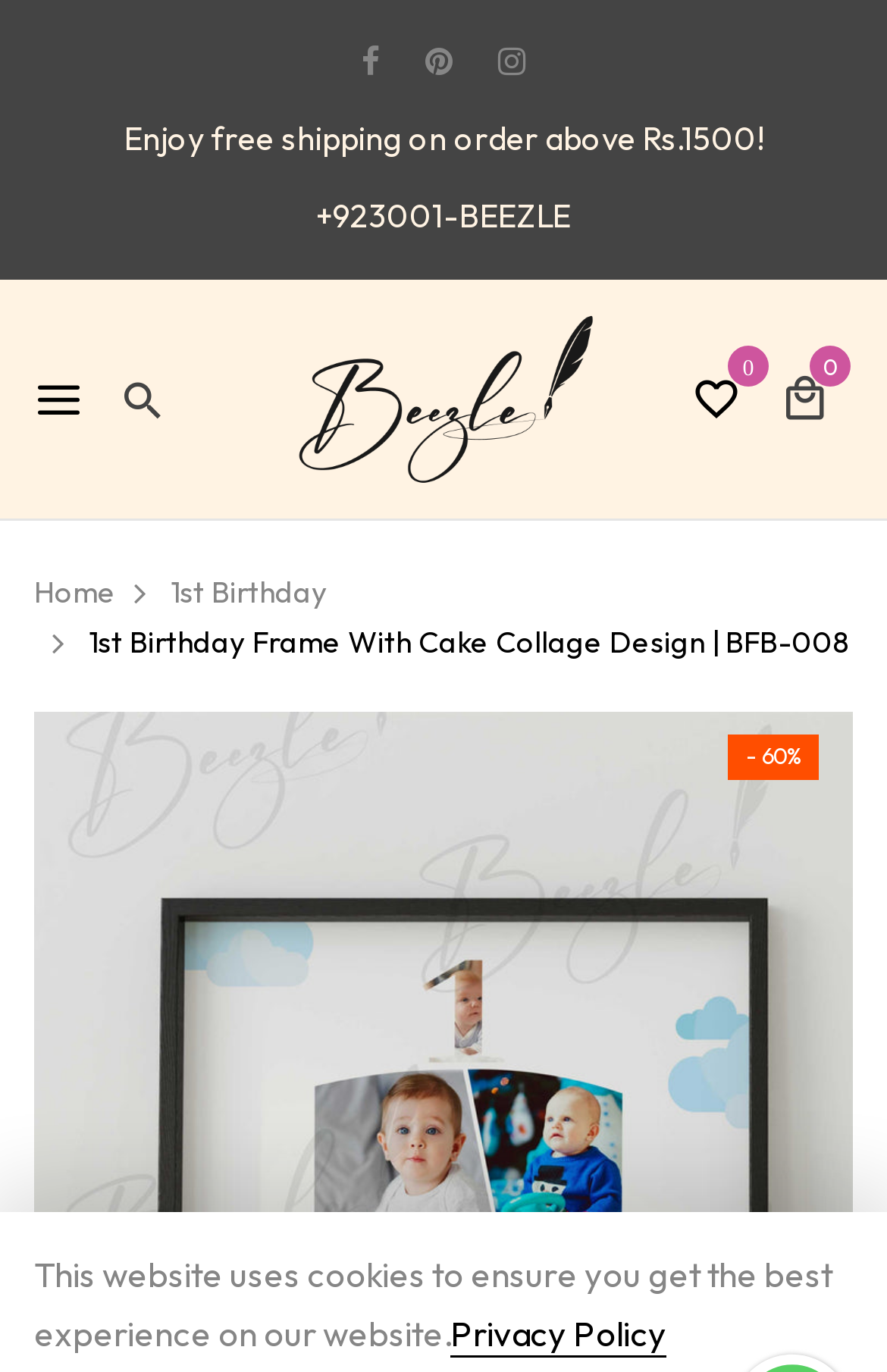Utilize the details in the image to thoroughly answer the following question: What is the discount percentage on the product?

I found the answer by looking at the StaticText element with the text '- 60%' which indicates that the discount percentage on the product is 60%.